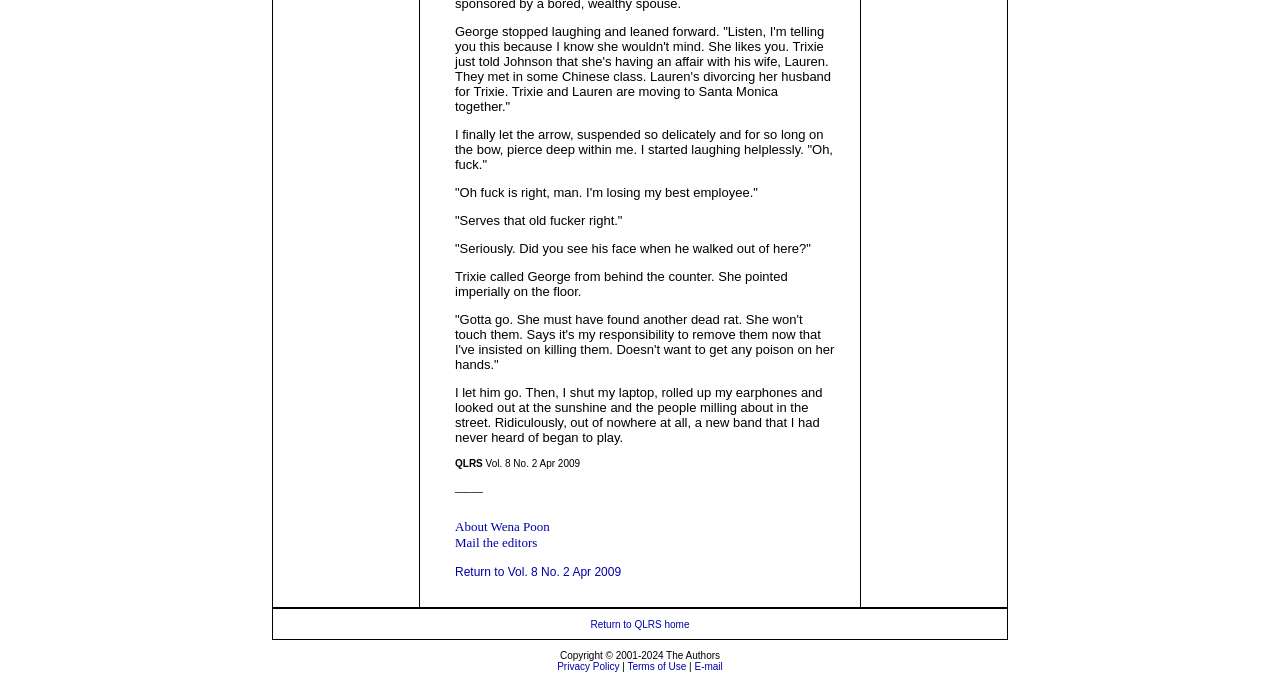Could you please study the image and provide a detailed answer to the question:
What is the volume and issue number of the publication?

The volume and issue number of the publication can be found at the top of the webpage, where it is written 'Vol. 8 No. 2 Apr 2009' in a static text element.